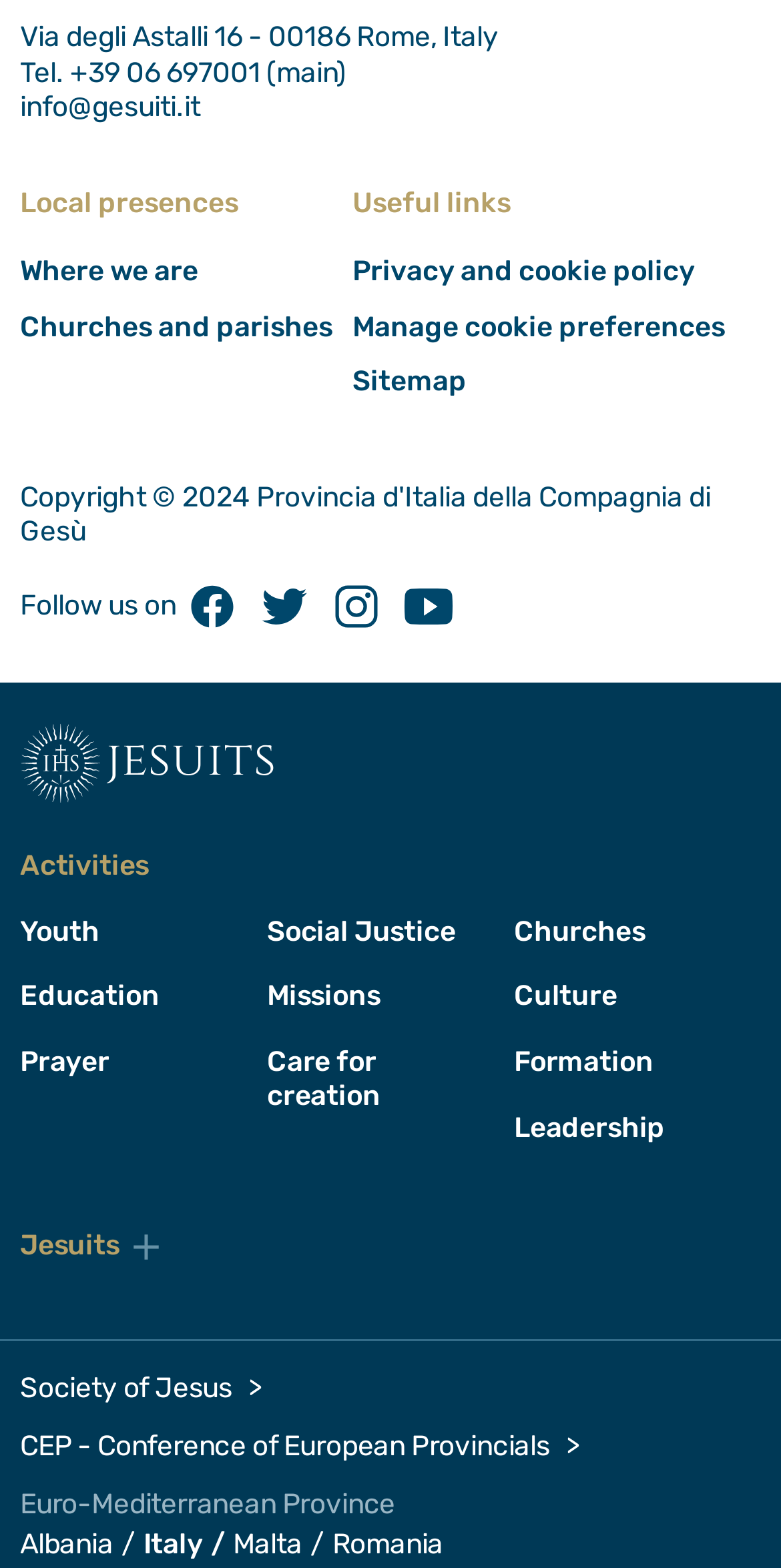What is the address of the Jesuits in Rome?
Give a single word or phrase answer based on the content of the image.

Via degli Astalli 16 - 00186 Rome, Italy